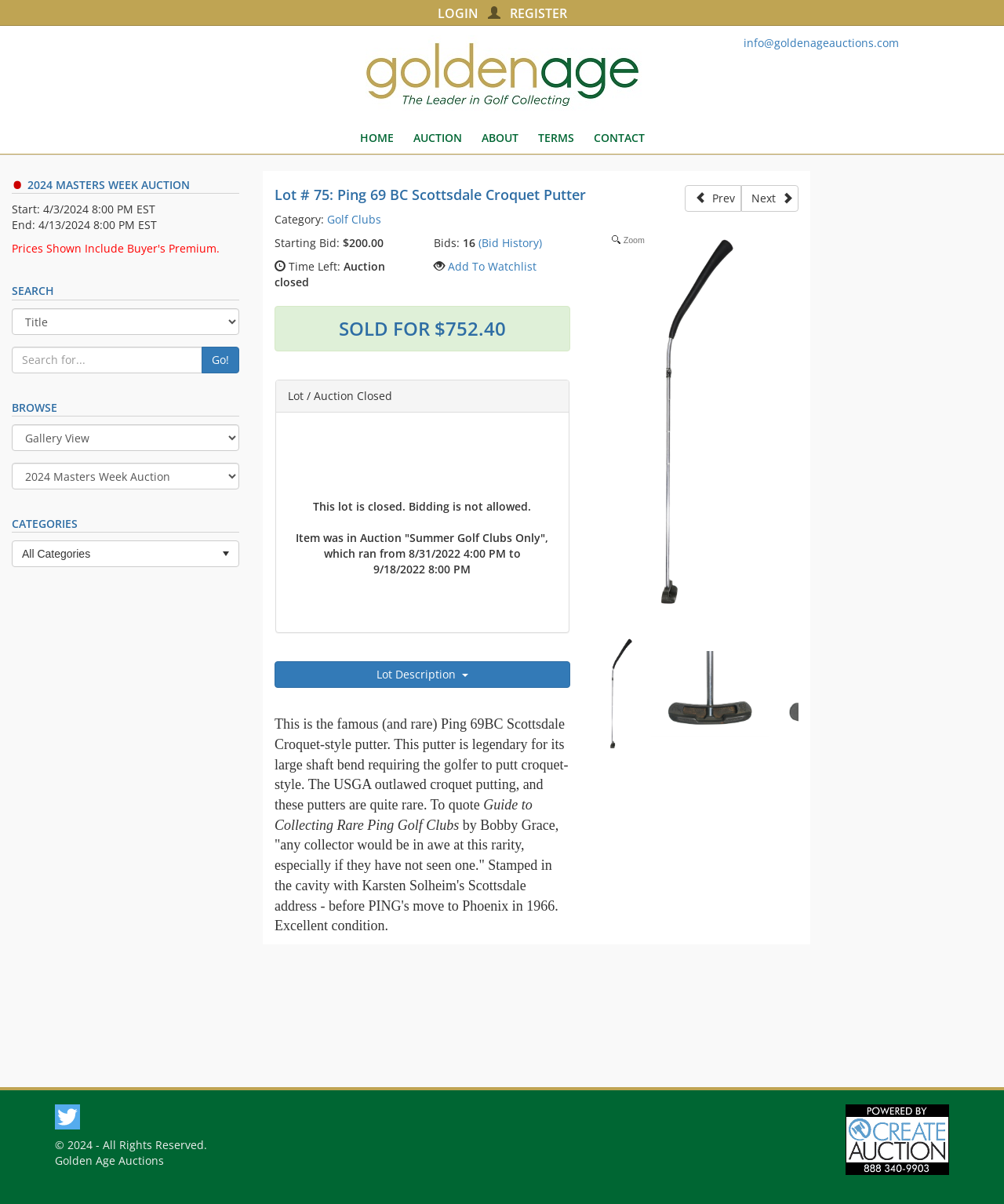What is the name of the auction house?
Using the details from the image, give an elaborate explanation to answer the question.

The name of the auction house can be found in the header section of the webpage, where it is written as 'Golden Age Auctions'.